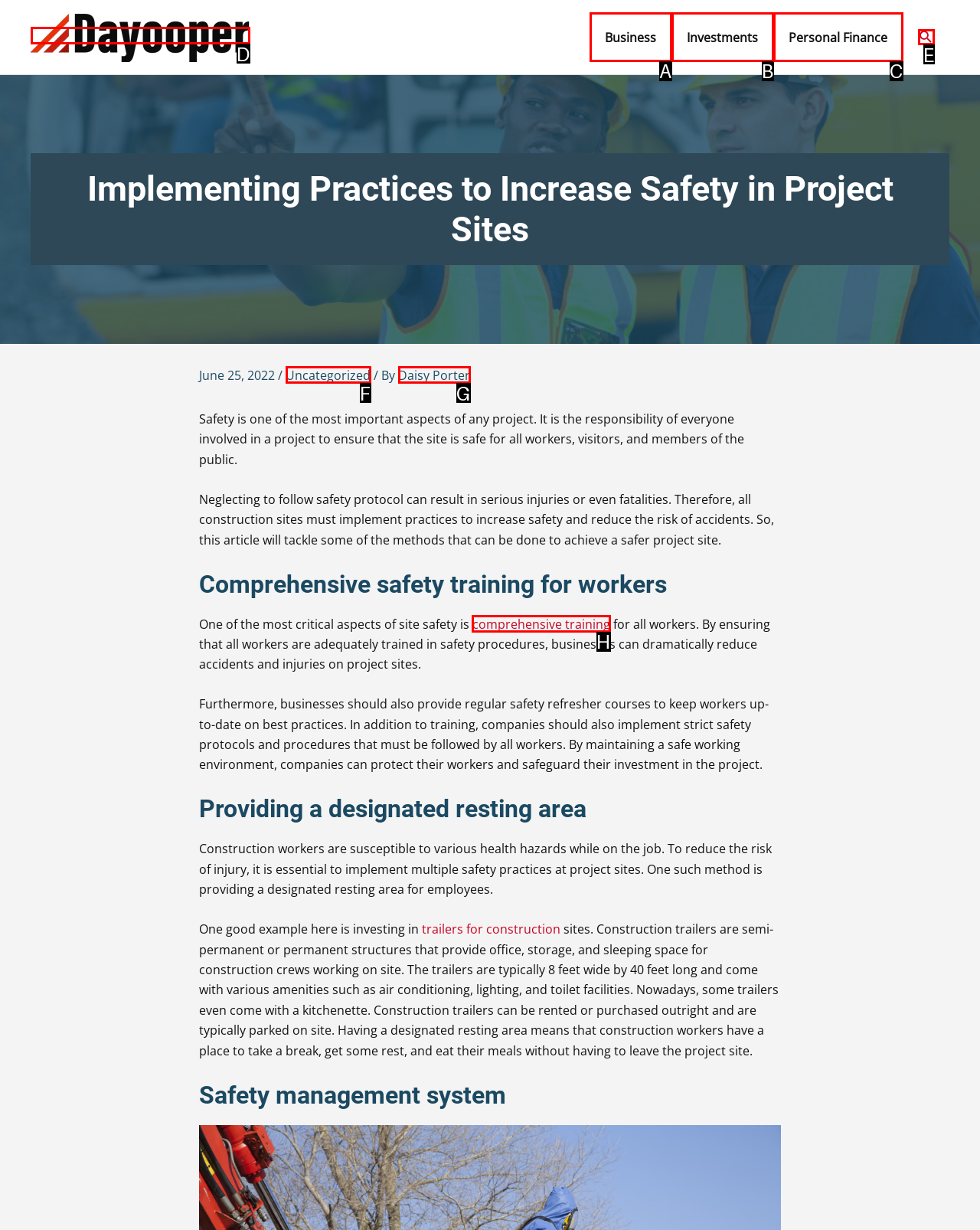Indicate which HTML element you need to click to complete the task: Learn more about comprehensive training. Provide the letter of the selected option directly.

H